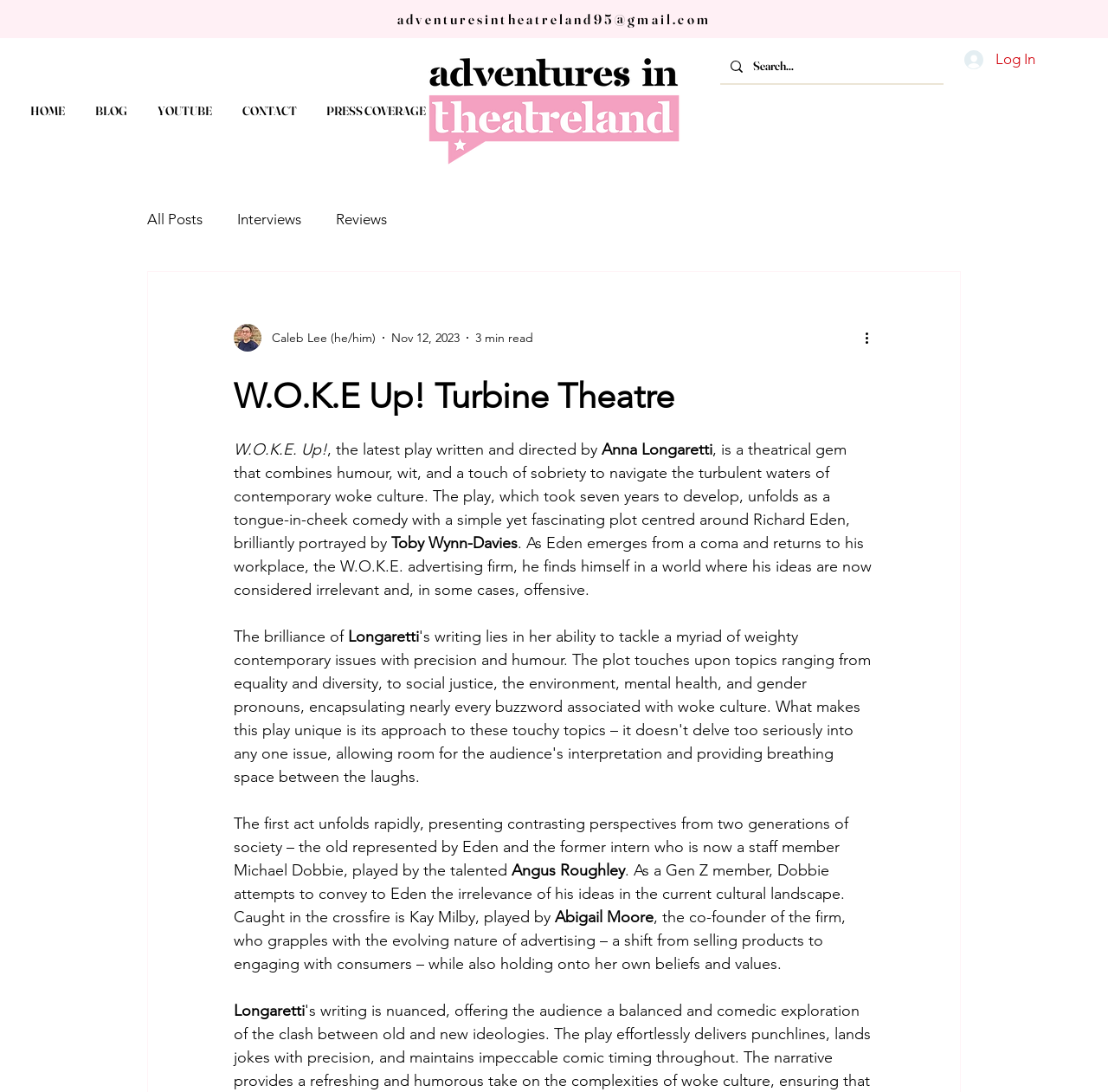Please find and provide the title of the webpage.

W.O.K.E Up! Turbine Theatre